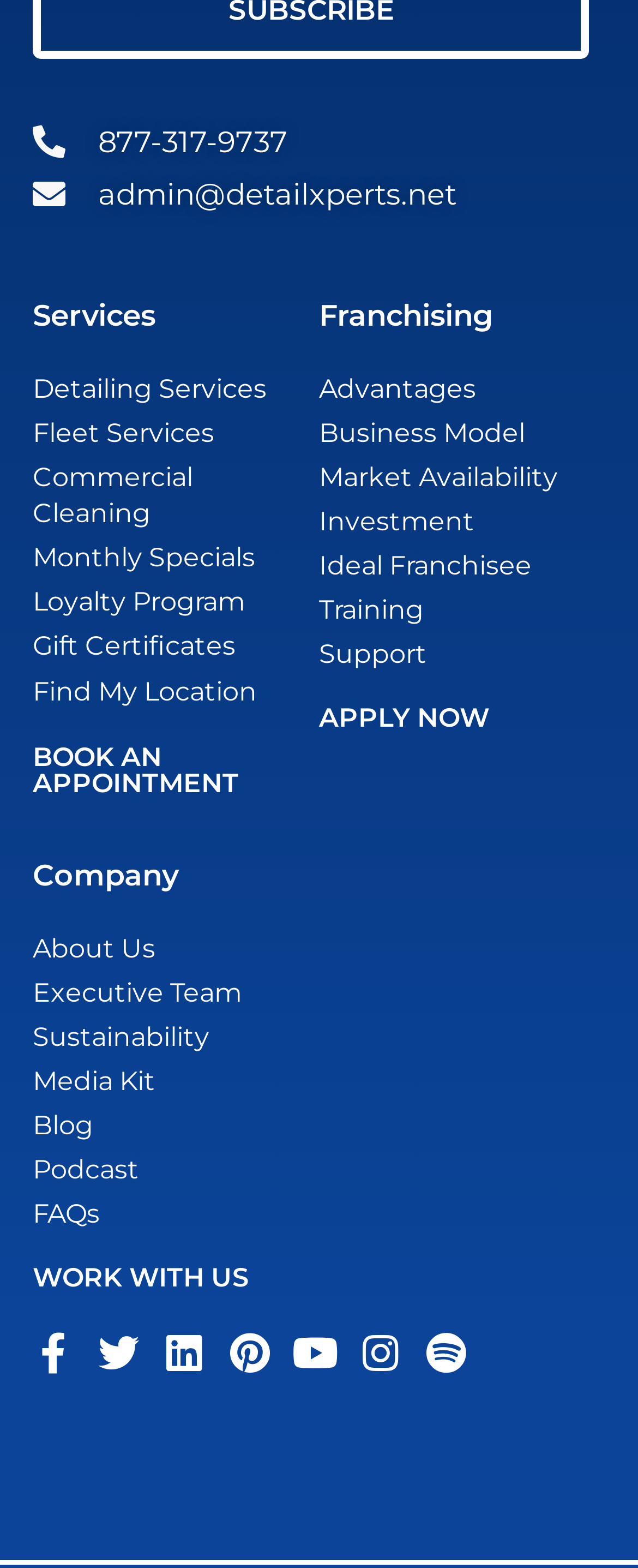How many main sections are there?
Carefully analyze the image and provide a thorough answer to the question.

I identified three main sections on the page, which are 'Services', 'Franchising', and 'Company'. These sections are separated by headings and contain different types of links and information.